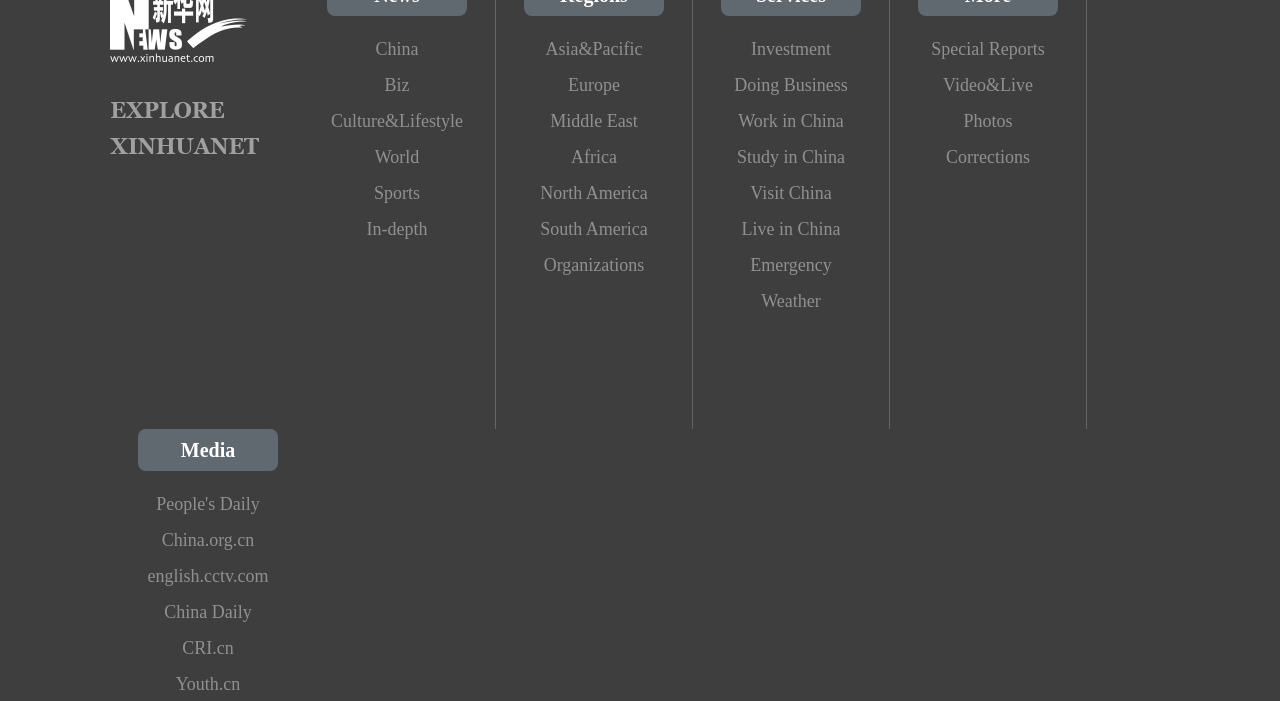Identify the bounding box coordinates of the element that should be clicked to fulfill this task: "Visit the Asia&Pacific page". The coordinates should be provided as four float numbers between 0 and 1, i.e., [left, top, right, bottom].

[0.409, 0.044, 0.519, 0.095]